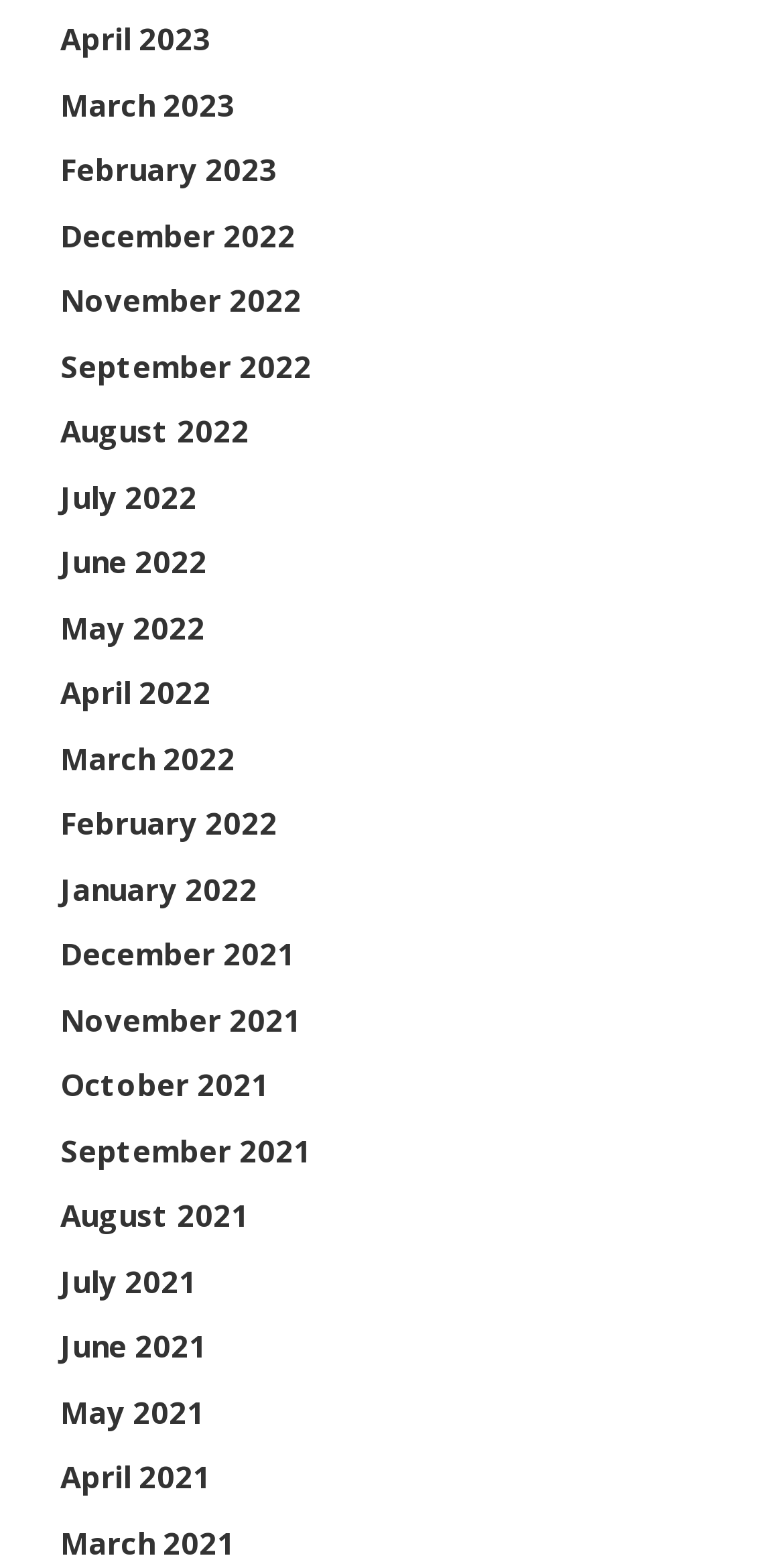Bounding box coordinates are specified in the format (top-left x, top-left y, bottom-right x, bottom-right y). All values are floating point numbers bounded between 0 and 1. Please provide the bounding box coordinate of the region this sentence describes: Side Shots Film Blog

None